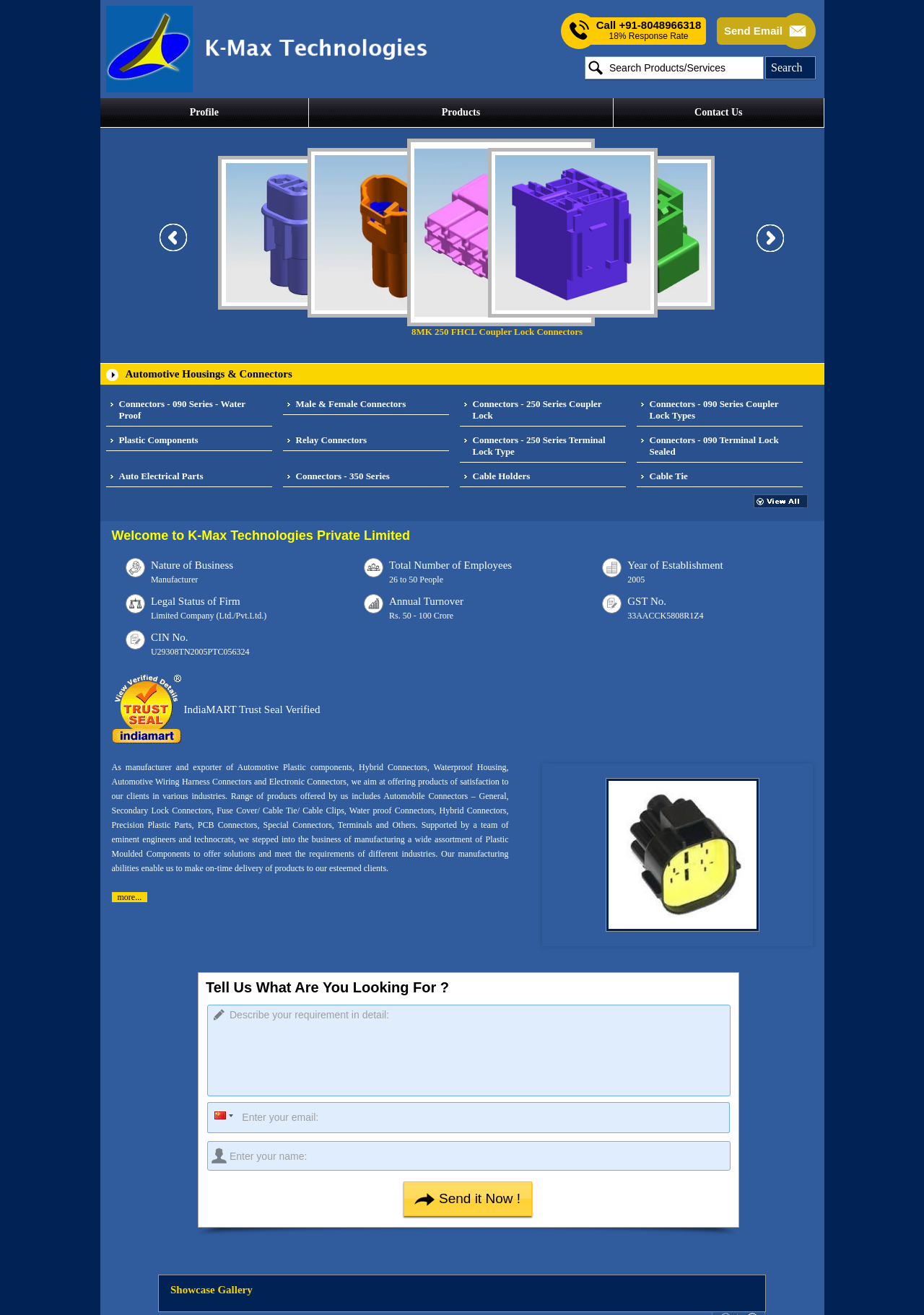Refer to the element description Male & Female Connectors and identify the corresponding bounding box in the screenshot. Format the coordinates as (top-left x, top-left y, bottom-right x, bottom-right y) with values in the range of 0 to 1.

[0.306, 0.3, 0.486, 0.316]